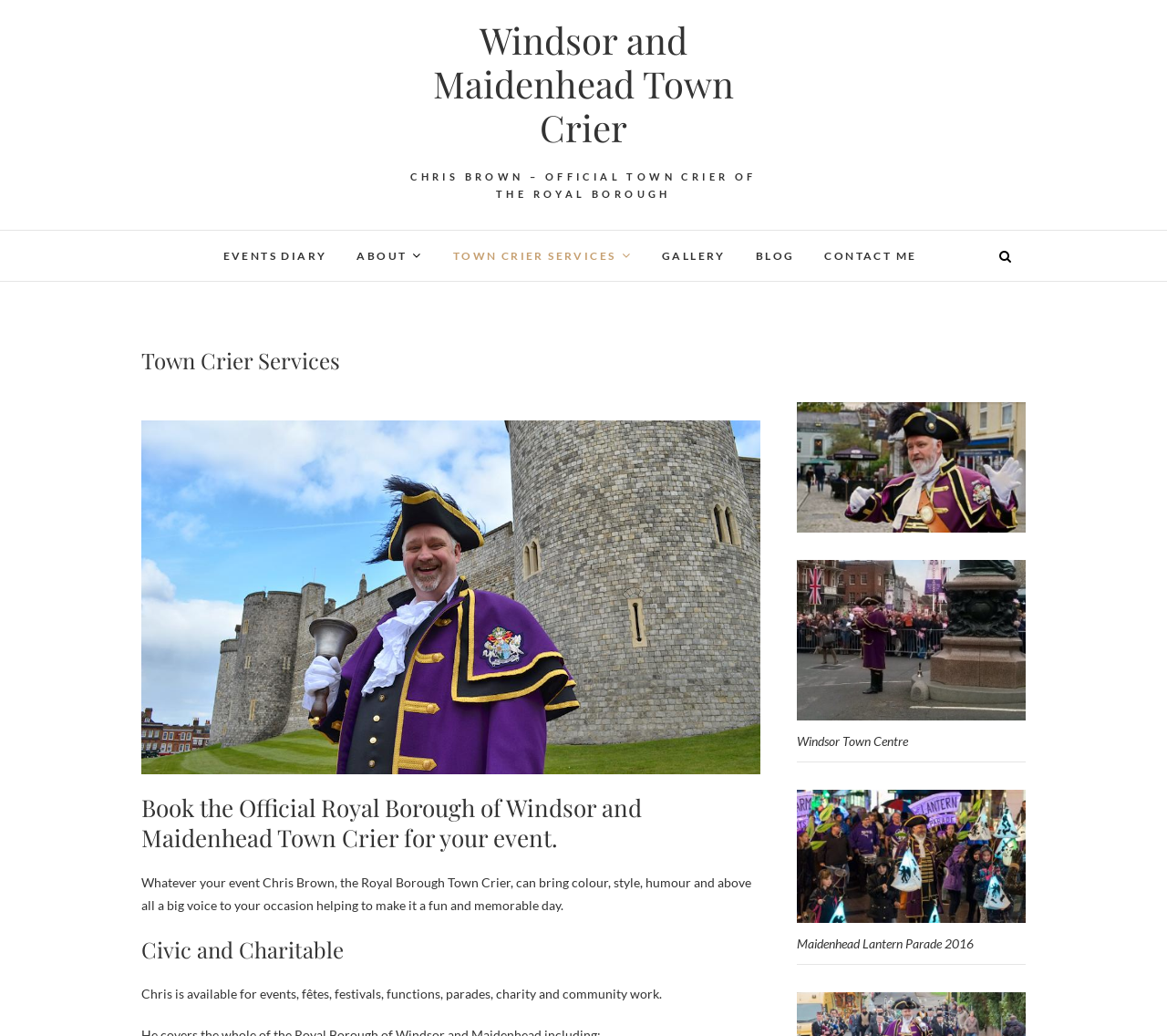How many figures are there on the webpage?
Give a single word or phrase answer based on the content of the image.

2